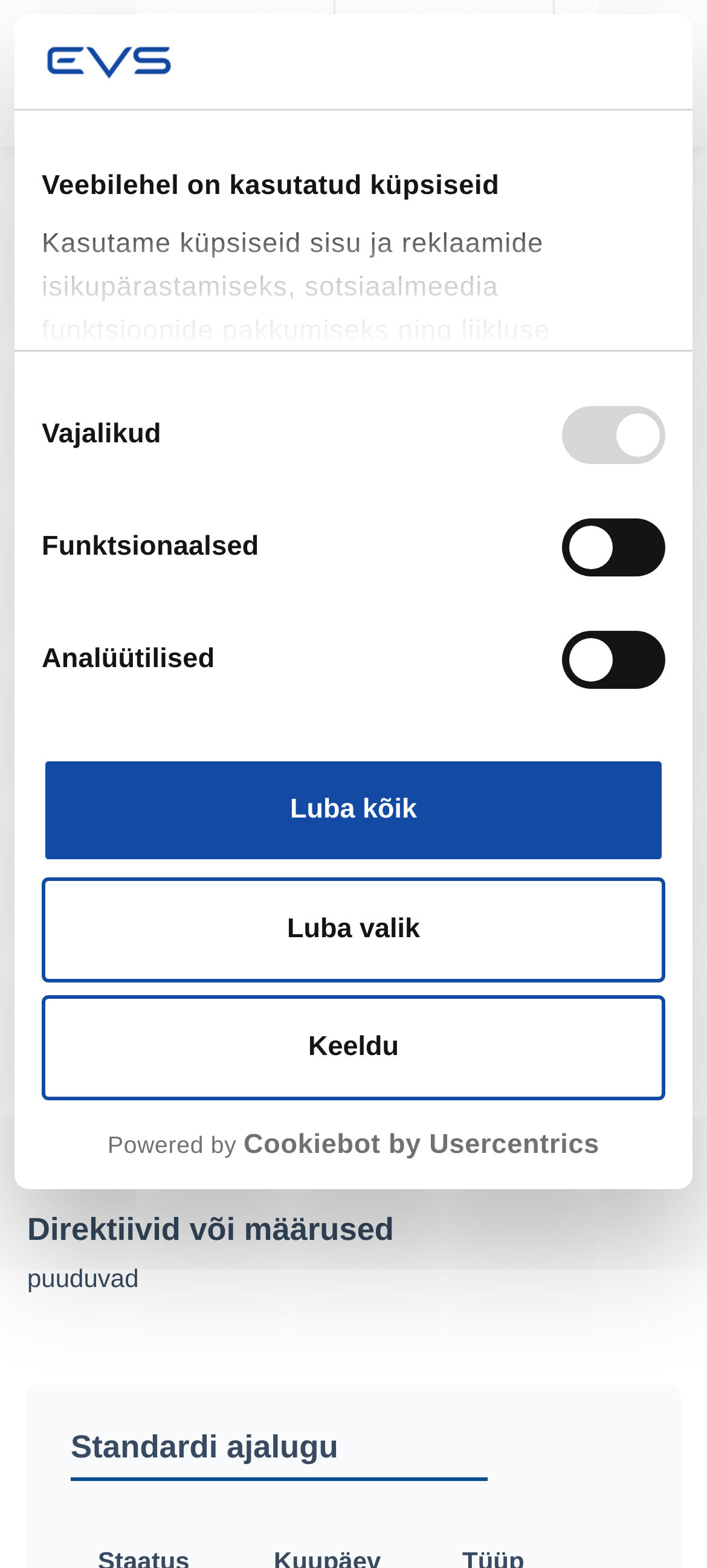Please provide a comprehensive answer to the question below using the information from the image: What is the topic of the standard?

I found the topic of the standard by reading the heading 'Paints and varnishes -- Determination of resistance to cathodic disbonding of coatings exposed to sea water' which is located below the standard number.